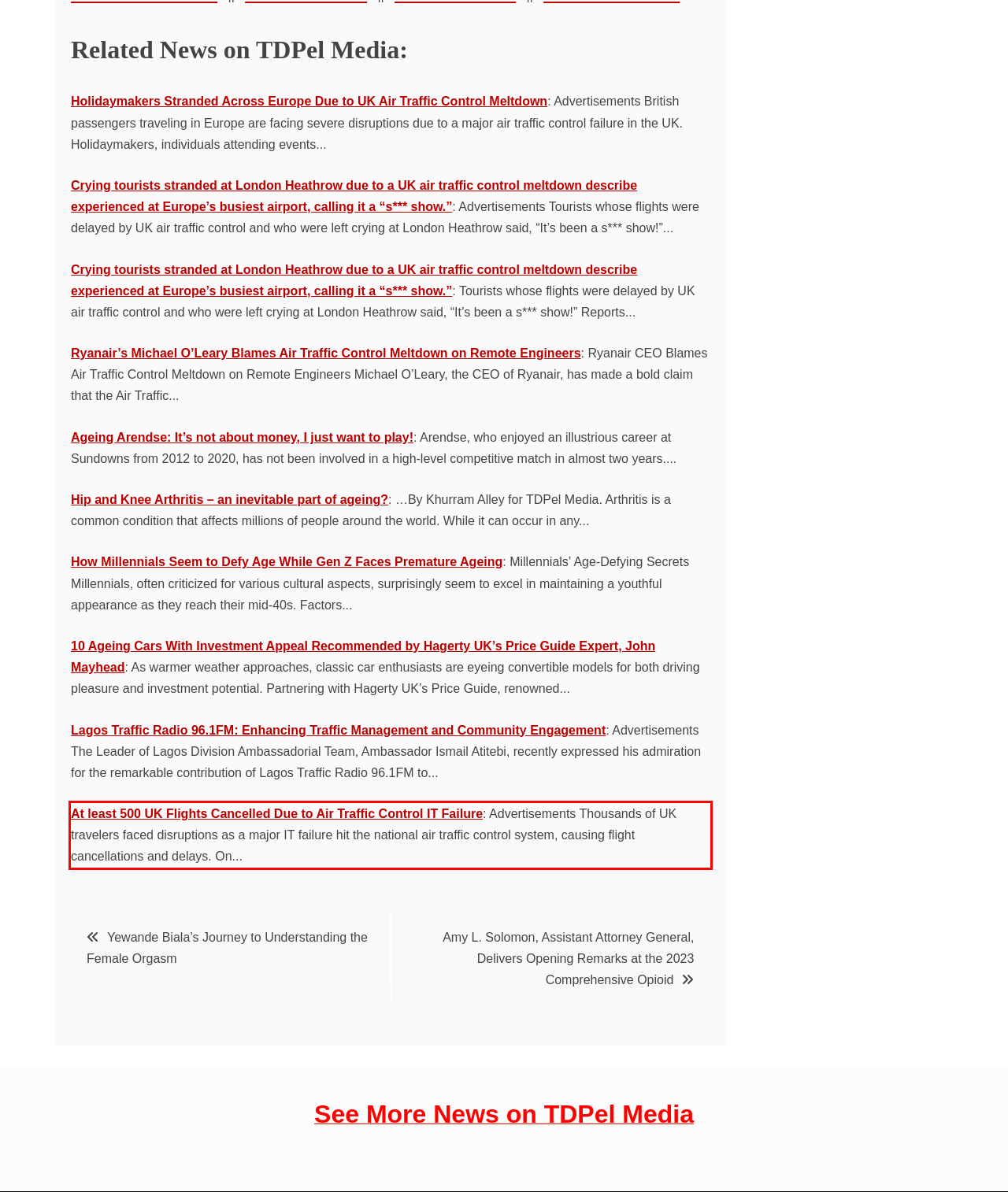Using the provided screenshot, read and generate the text content within the red-bordered area.

At least 500 UK Flights Cancelled Due to Air Traffic Control IT Failure: Advertisements Thousands of UK travelers faced disruptions as a major IT failure hit the national air traffic control system, causing flight cancellations and delays. On...